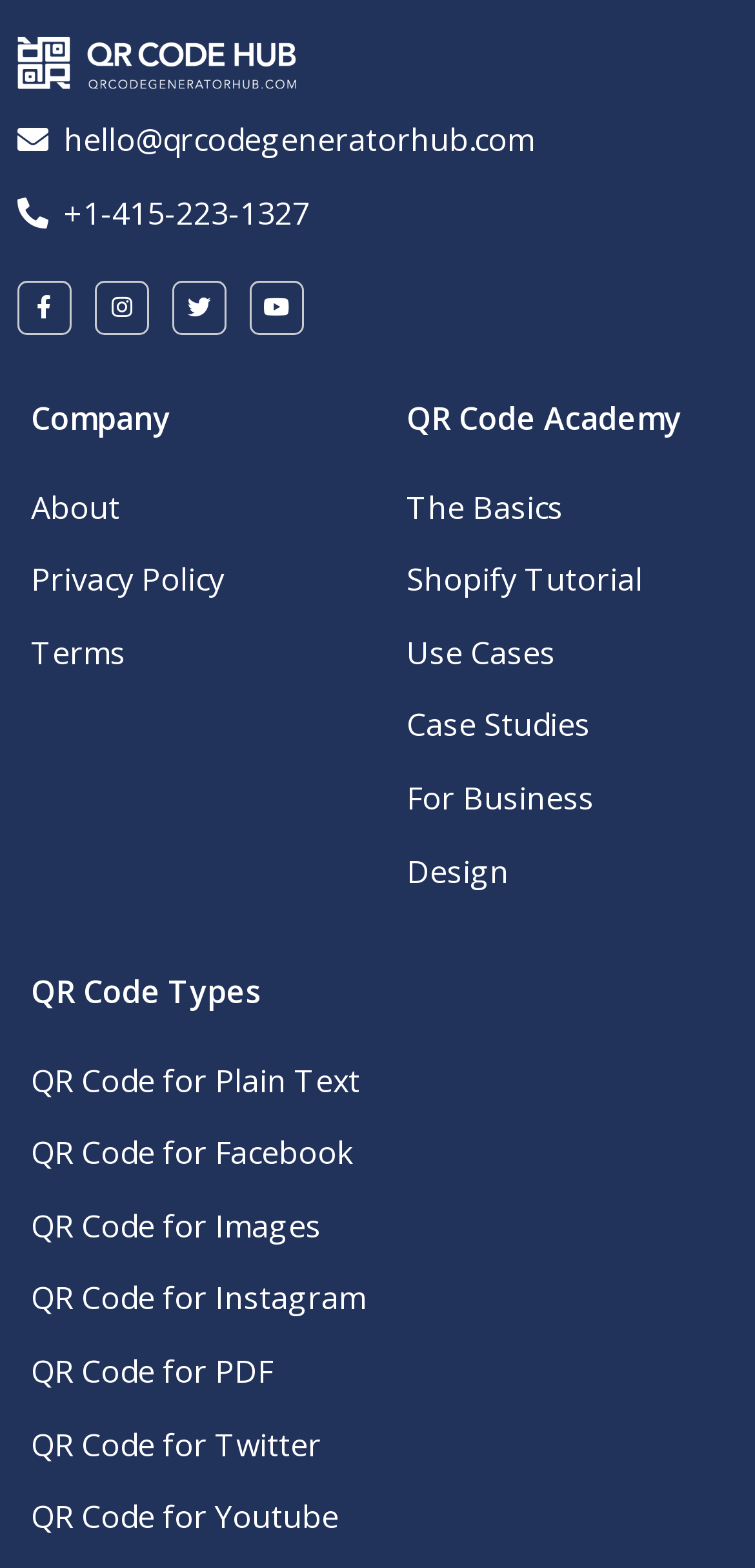How many social media links are there?
Ensure your answer is thorough and detailed.

I counted the social media links on the top right corner of the webpage, and there are four links: Facebook, Instagram, Twitter, and Youtube.